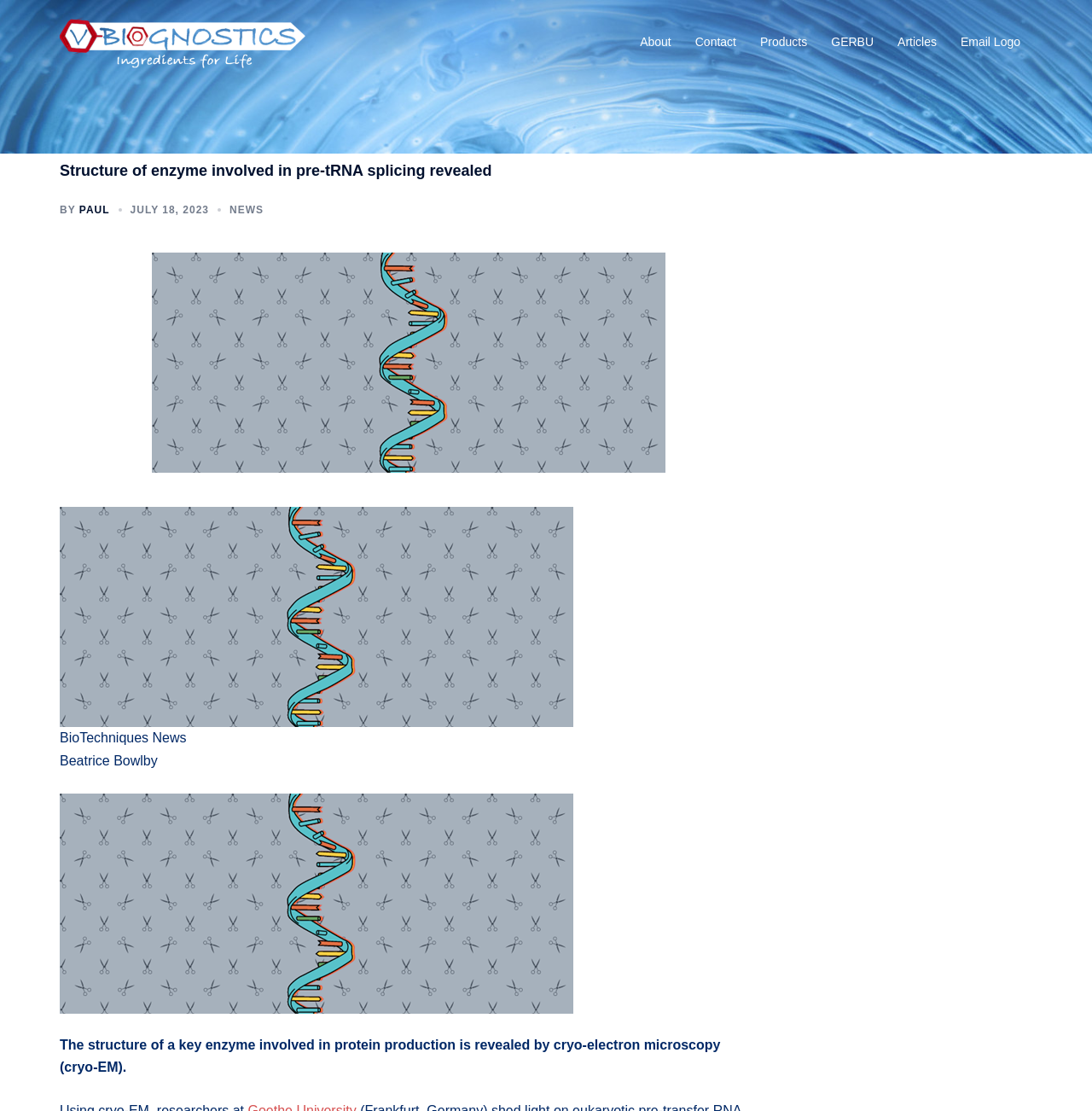How many navigation links are there?
Answer with a single word or short phrase according to what you see in the image.

6